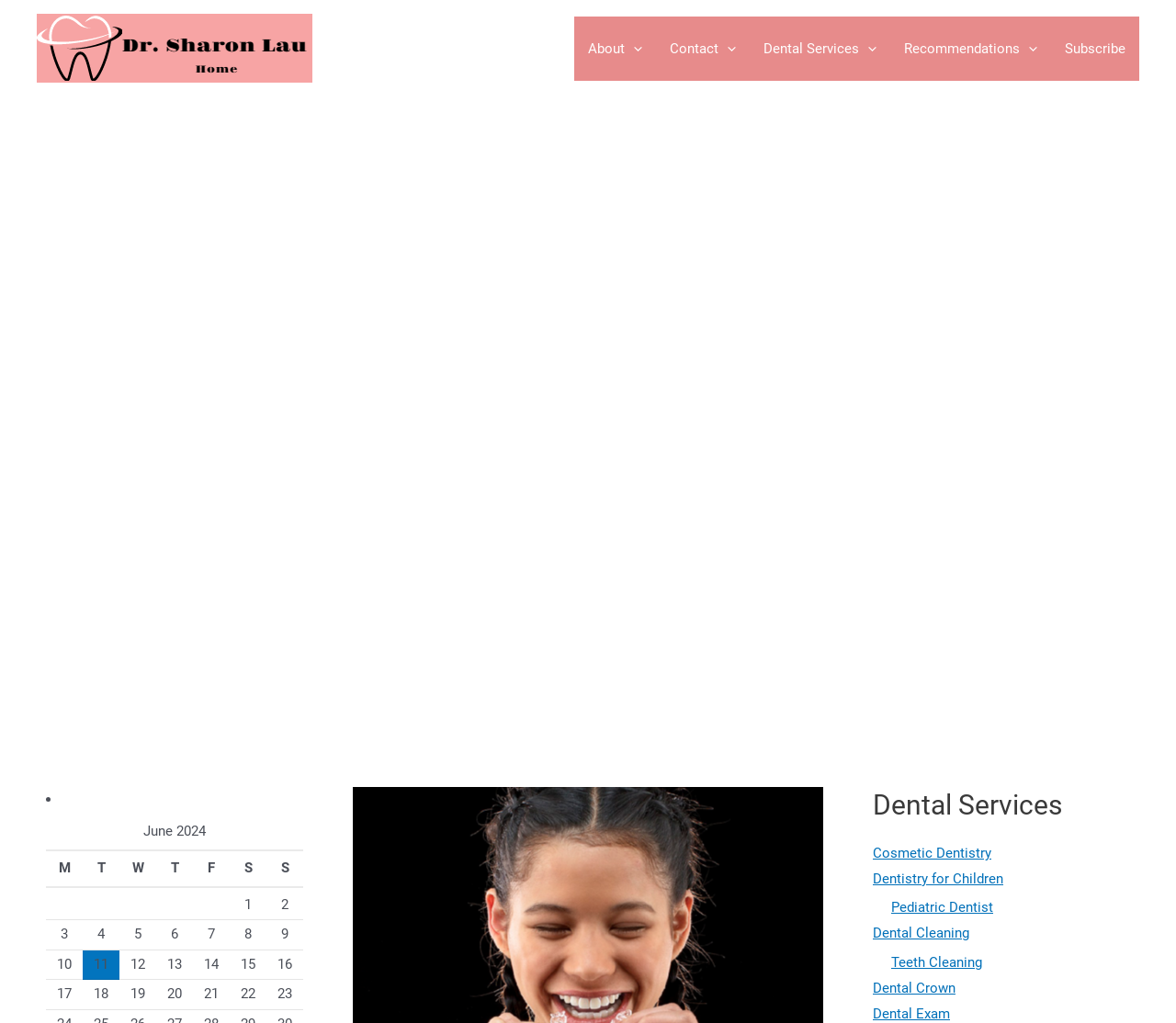Determine the bounding box coordinates of the clickable region to follow the instruction: "Click the 'Dental Services' link".

[0.638, 0.016, 0.757, 0.079]